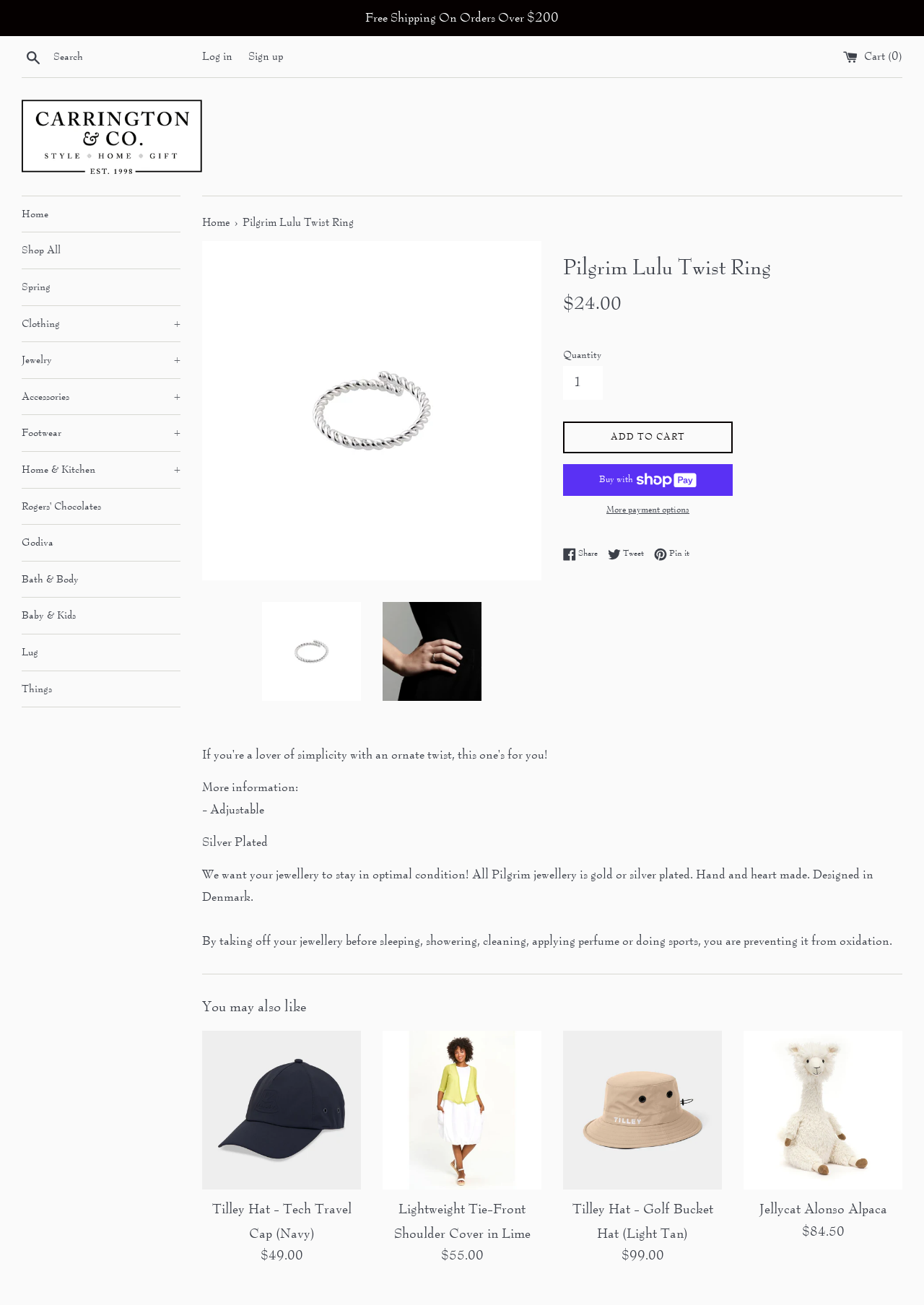Locate the bounding box coordinates of the clickable area to execute the instruction: "View your cart". Provide the coordinates as four float numbers between 0 and 1, represented as [left, top, right, bottom].

[0.912, 0.038, 0.977, 0.049]